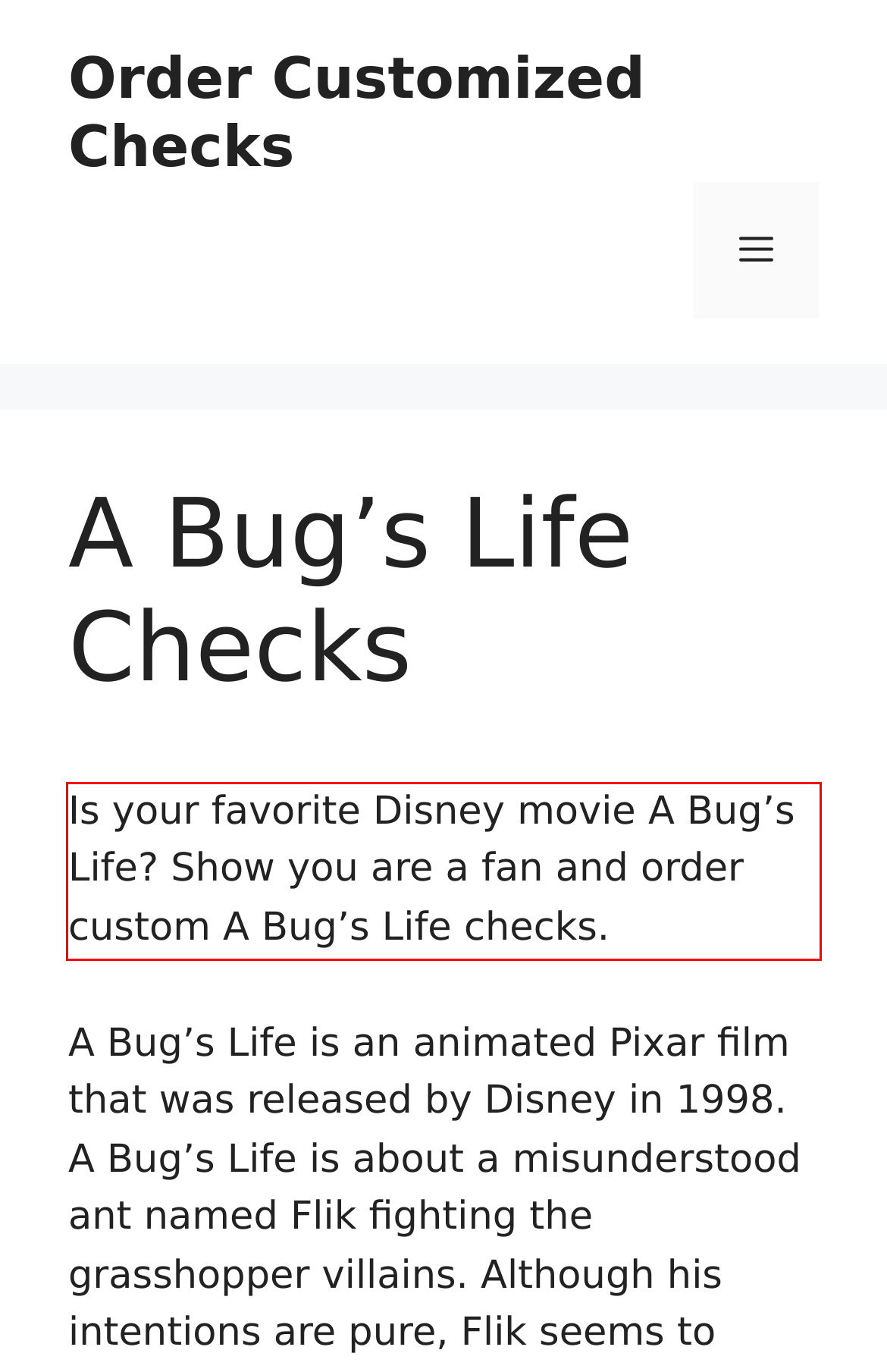The screenshot you have been given contains a UI element surrounded by a red rectangle. Use OCR to read and extract the text inside this red rectangle.

Is your favorite Disney movie A Bug’s Life? Show you are a fan and order custom A Bug’s Life checks.